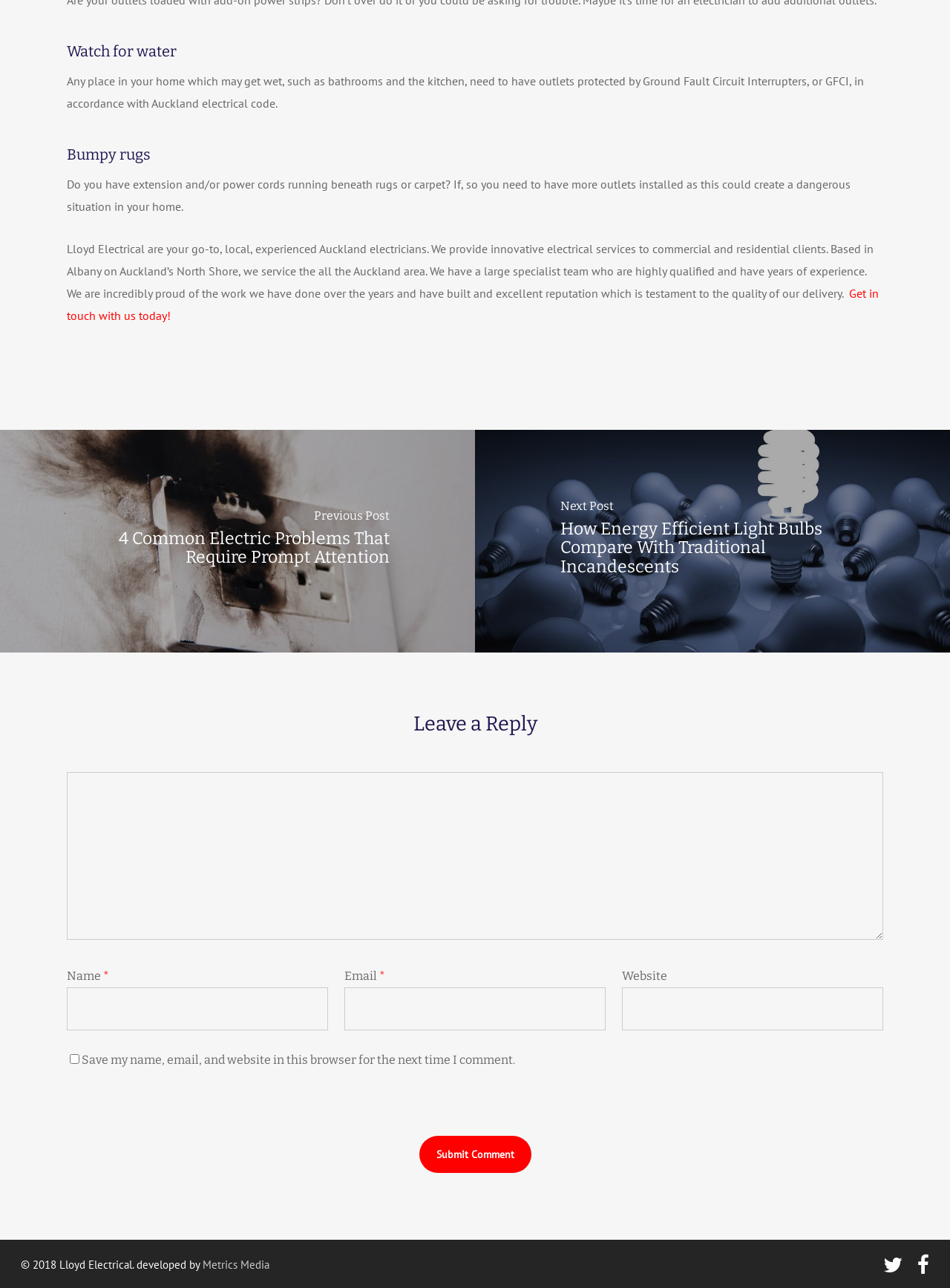What type of electricians are mentioned?
Give a single word or phrase answer based on the content of the image.

Auckland electricians